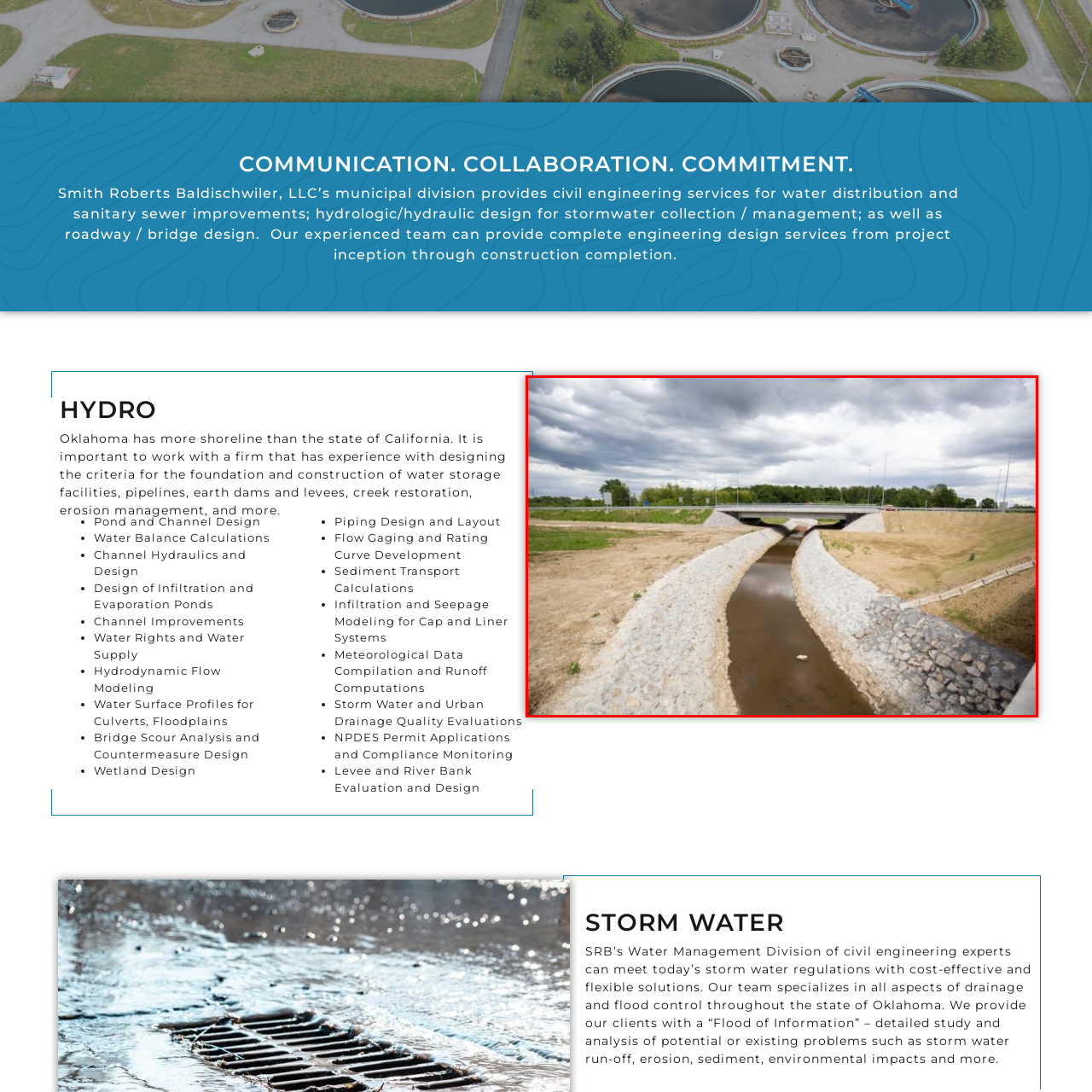What is the material used for the banks?
Study the area inside the red bounding box in the image and answer the question in detail.

The banks of the channel are lined with smooth stone, which provides a stable and durable surface for the flow of water and helps to prevent erosion.